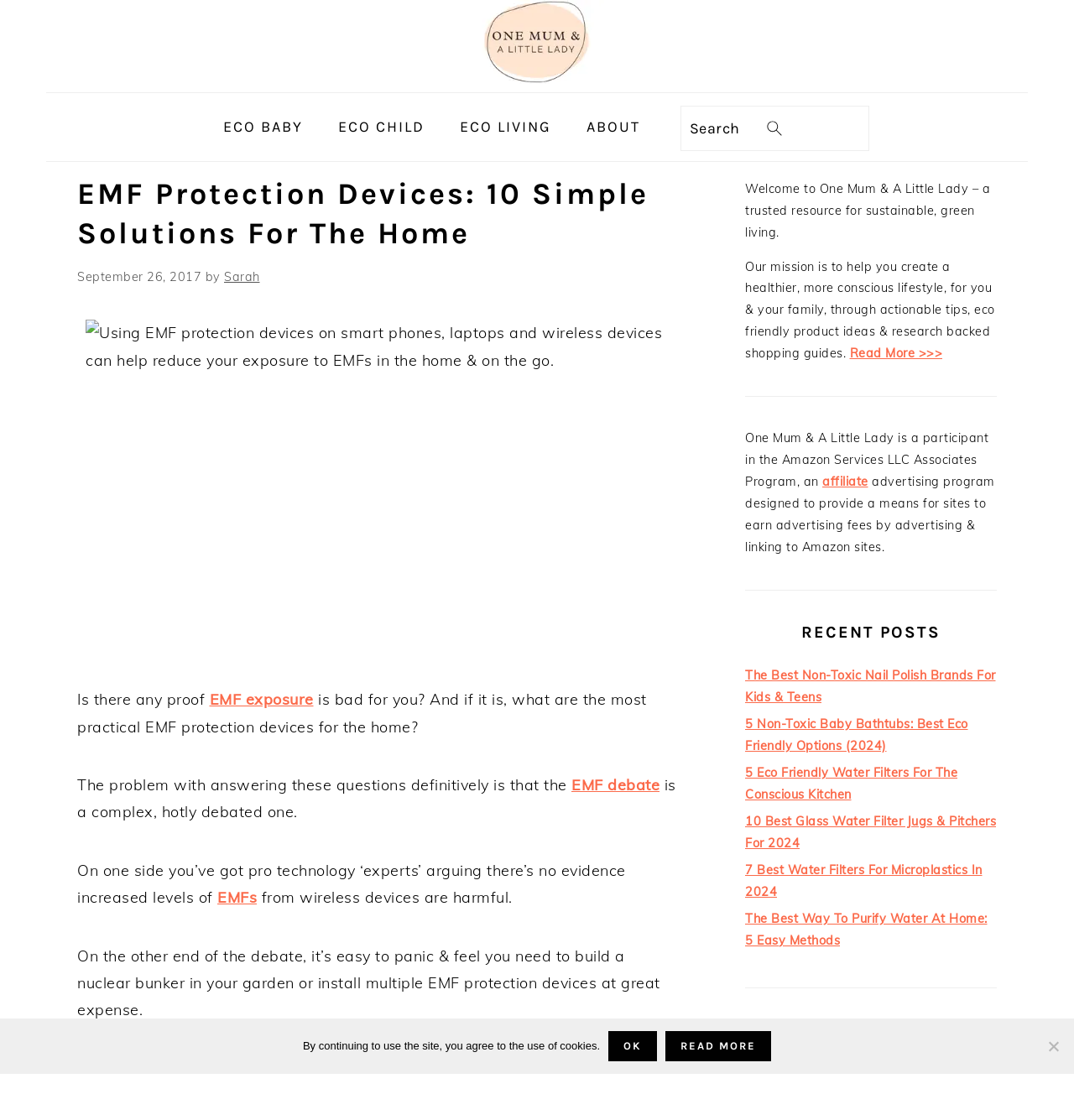Describe all significant elements and features of the webpage.

This webpage is about EMF protection devices and their effectiveness in reducing exposure to electromagnetic fields in the home. At the top of the page, there are four "Skip to" links, allowing users to navigate to primary navigation, main content, primary sidebar, or footer. Below these links, there is a logo and a navigation menu with five links: "ECO BABY", "ECO CHILD", "ECO LIVING", "ABOUT", and a search bar.

The main content of the page is divided into two sections. On the left side, there is a heading "EMF Protection Devices: 10 Simple Solutions For The Home" followed by a date and author information. Below this, there is a large image related to EMF protection devices. The main text of the article starts with a question about the proof of EMF exposure being bad for health and the practicality of EMF protection devices for the home. The text is divided into several paragraphs, discussing the debate around EMF exposure and its effects.

On the right side of the page, there is a primary sidebar with a heading "Primary Sidebar". This section welcomes users to the website, One Mum & A Little Lady, and describes its mission to provide sustainable and green living resources. There are also links to recent posts, including articles about non-toxic nail polish, eco-friendly baby bathtubs, and water filters.

At the bottom of the page, there is a cookie notice dialog with a message about the use of cookies on the site and options to agree or read more.